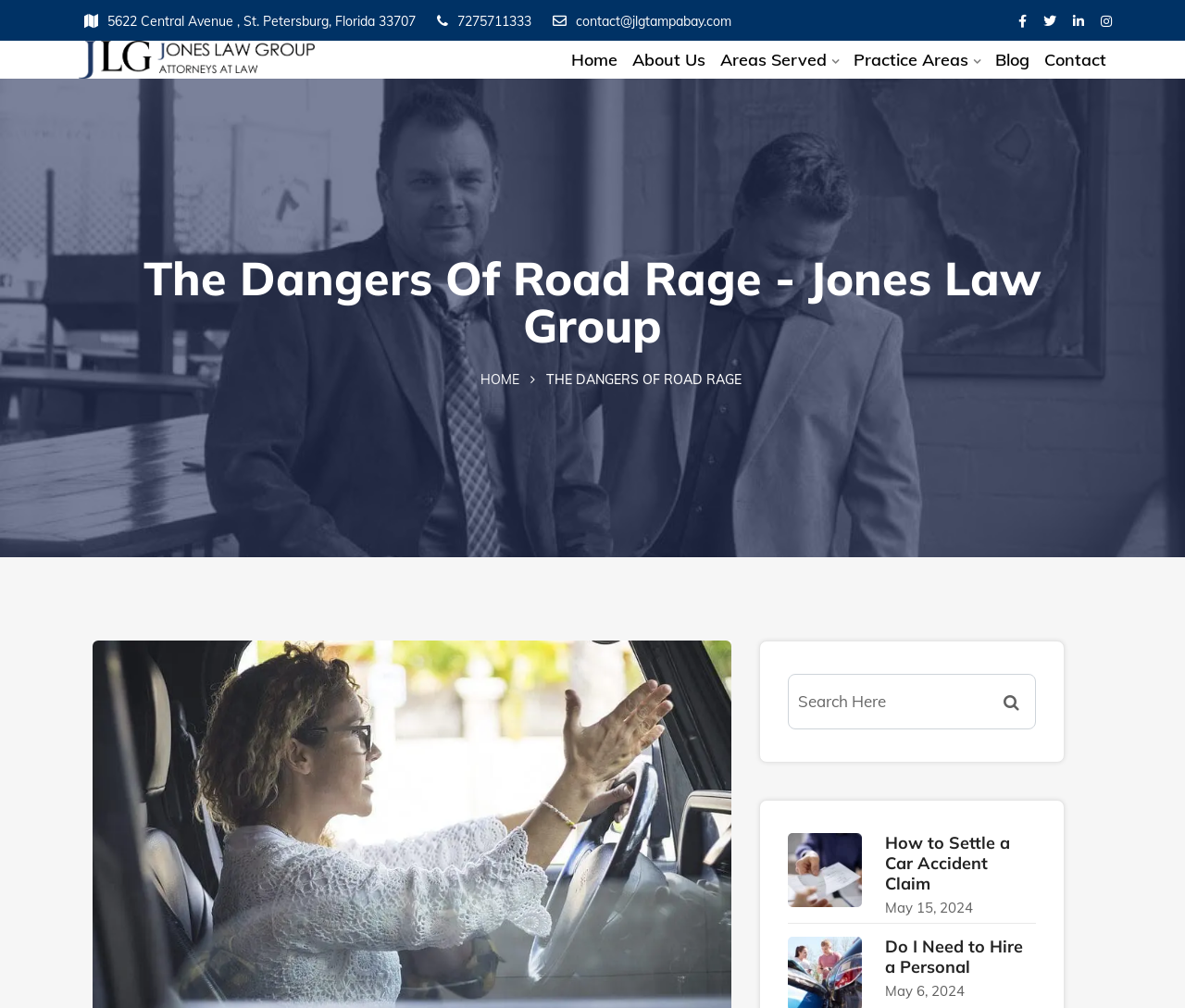Please locate the bounding box coordinates of the element that needs to be clicked to achieve the following instruction: "read about how to settle a car accident claim". The coordinates should be four float numbers between 0 and 1, i.e., [left, top, right, bottom].

[0.747, 0.826, 0.852, 0.887]